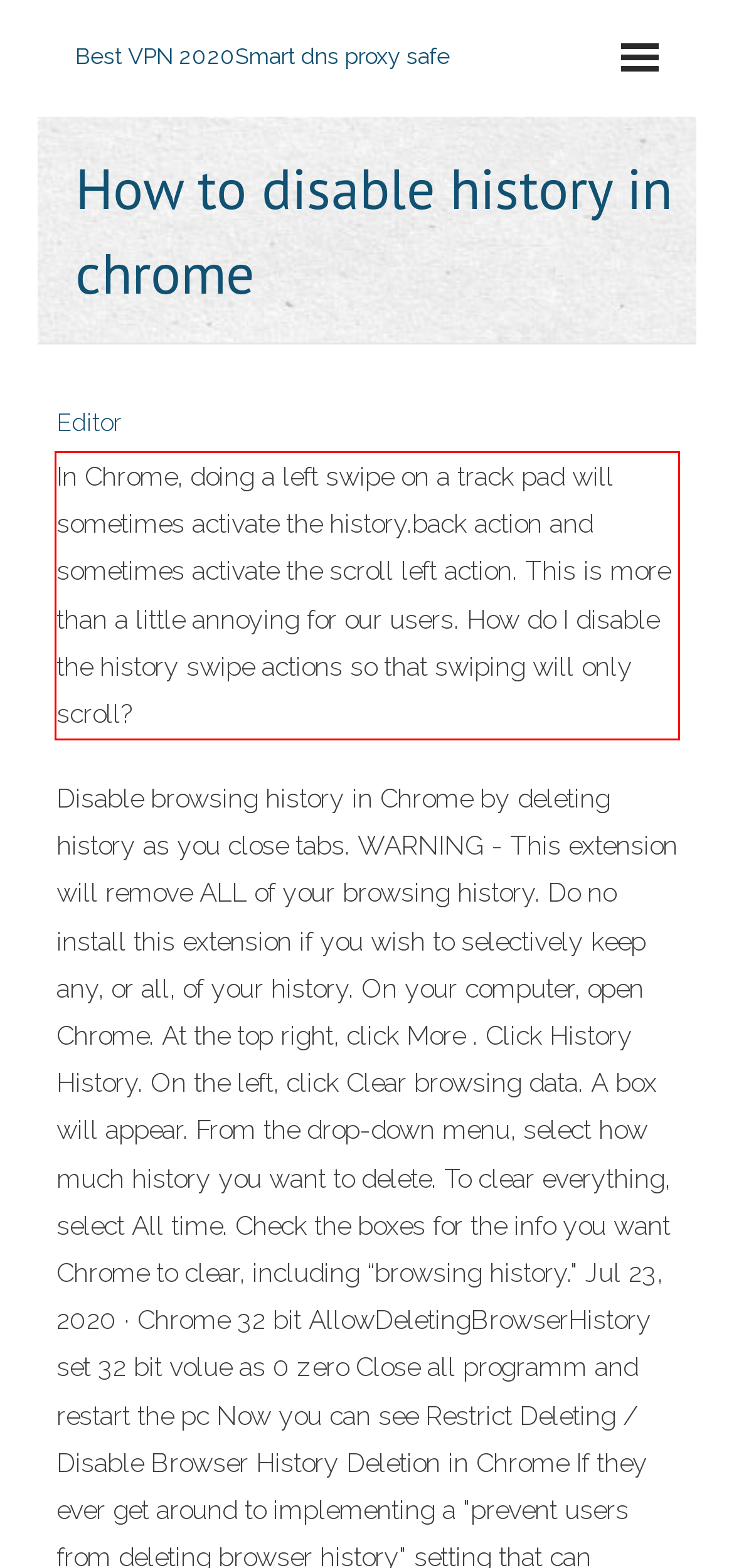You have a screenshot of a webpage with a red bounding box. Identify and extract the text content located inside the red bounding box.

In Chrome, doing a left swipe on a track pad will sometimes activate the history.back action and sometimes activate the scroll left action. This is more than a little annoying for our users. How do I disable the history swipe actions so that swiping will only scroll?